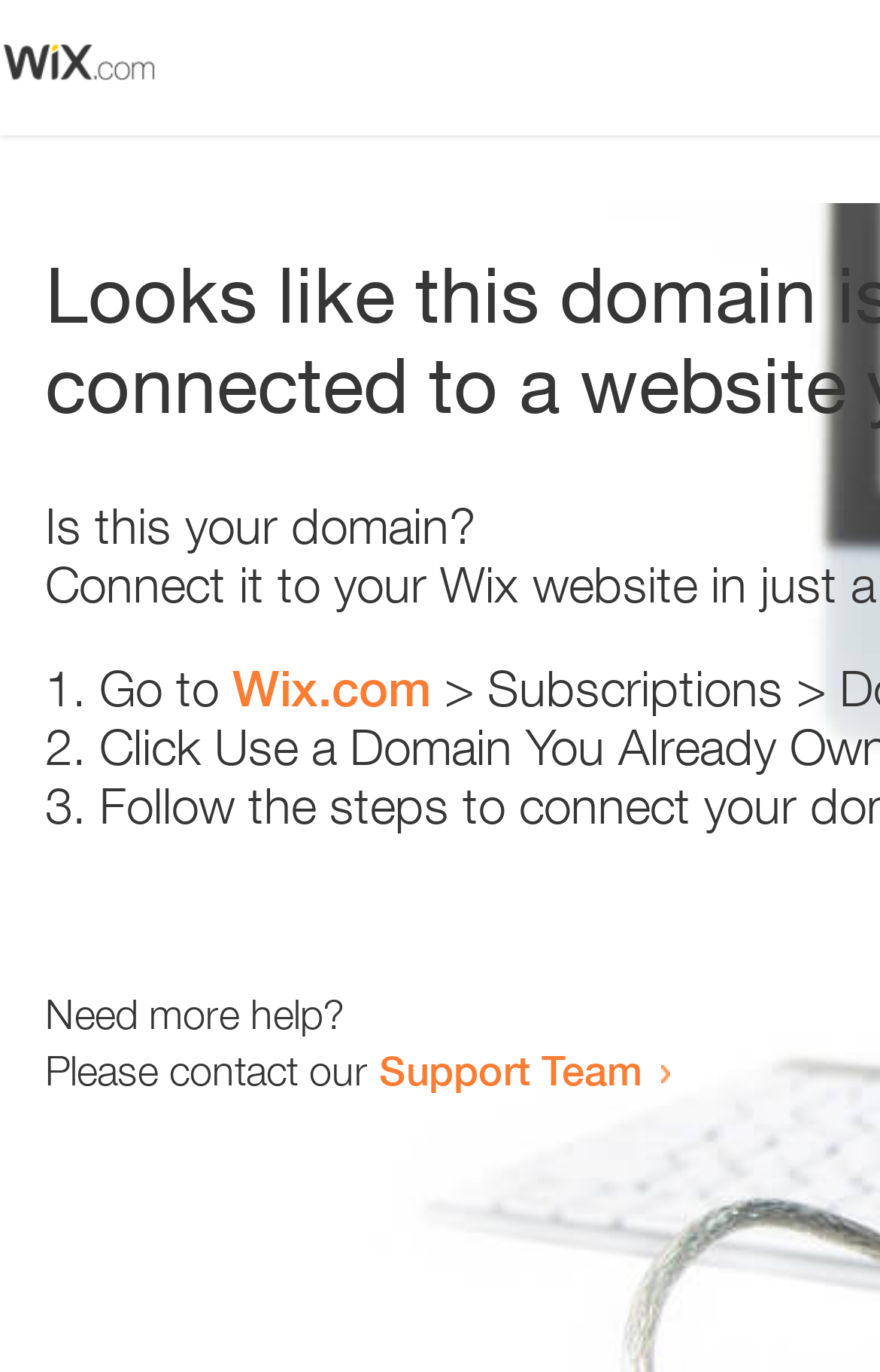Predict the bounding box of the UI element based on this description: "Support Team".

[0.431, 0.762, 0.731, 0.798]